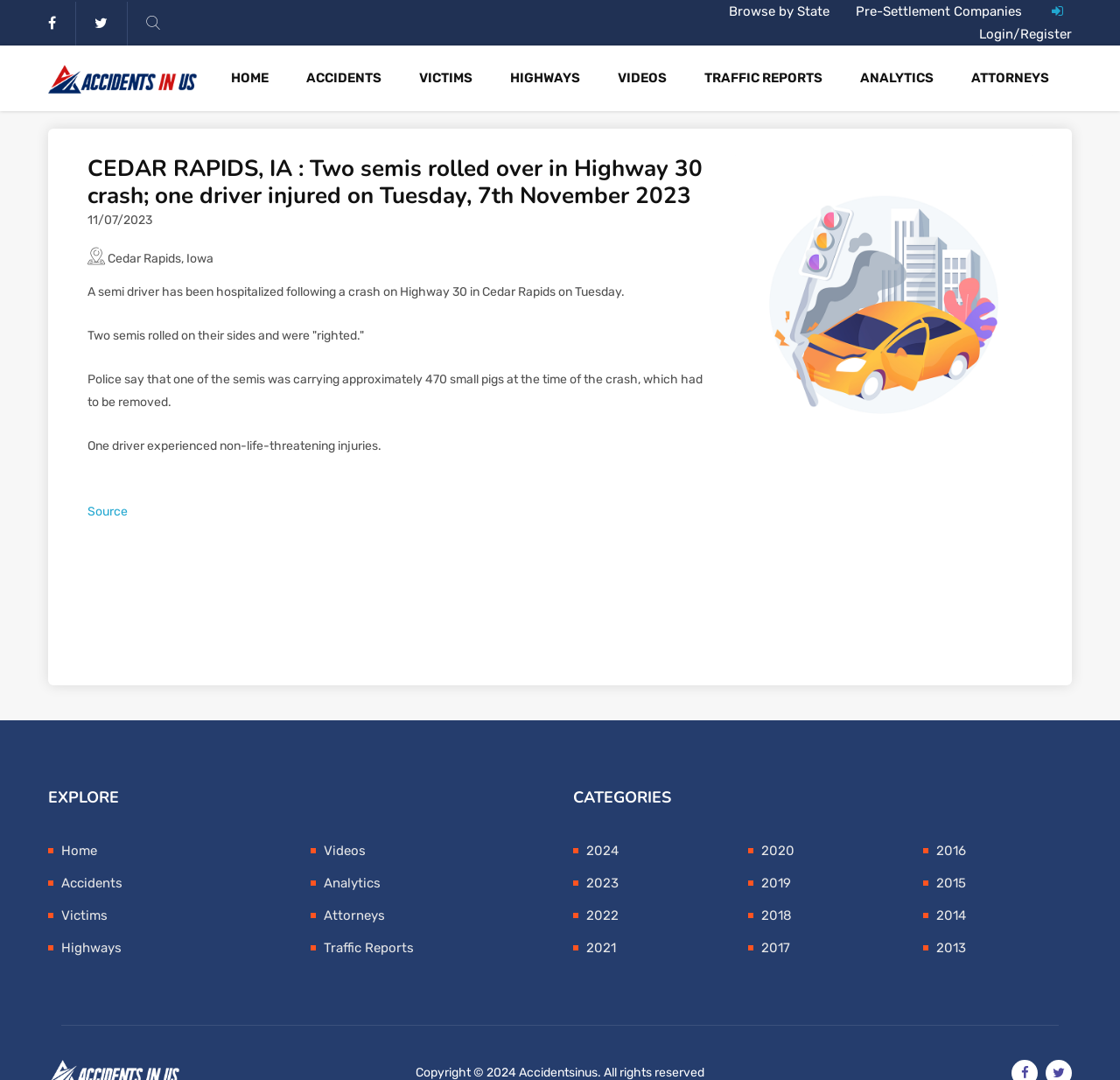Using the webpage screenshot, find the UI element described by Novena for Life. Provide the bounding box coordinates in the format (top-left x, top-left y, bottom-right x, bottom-right y), ensuring all values are floating point numbers between 0 and 1.

None